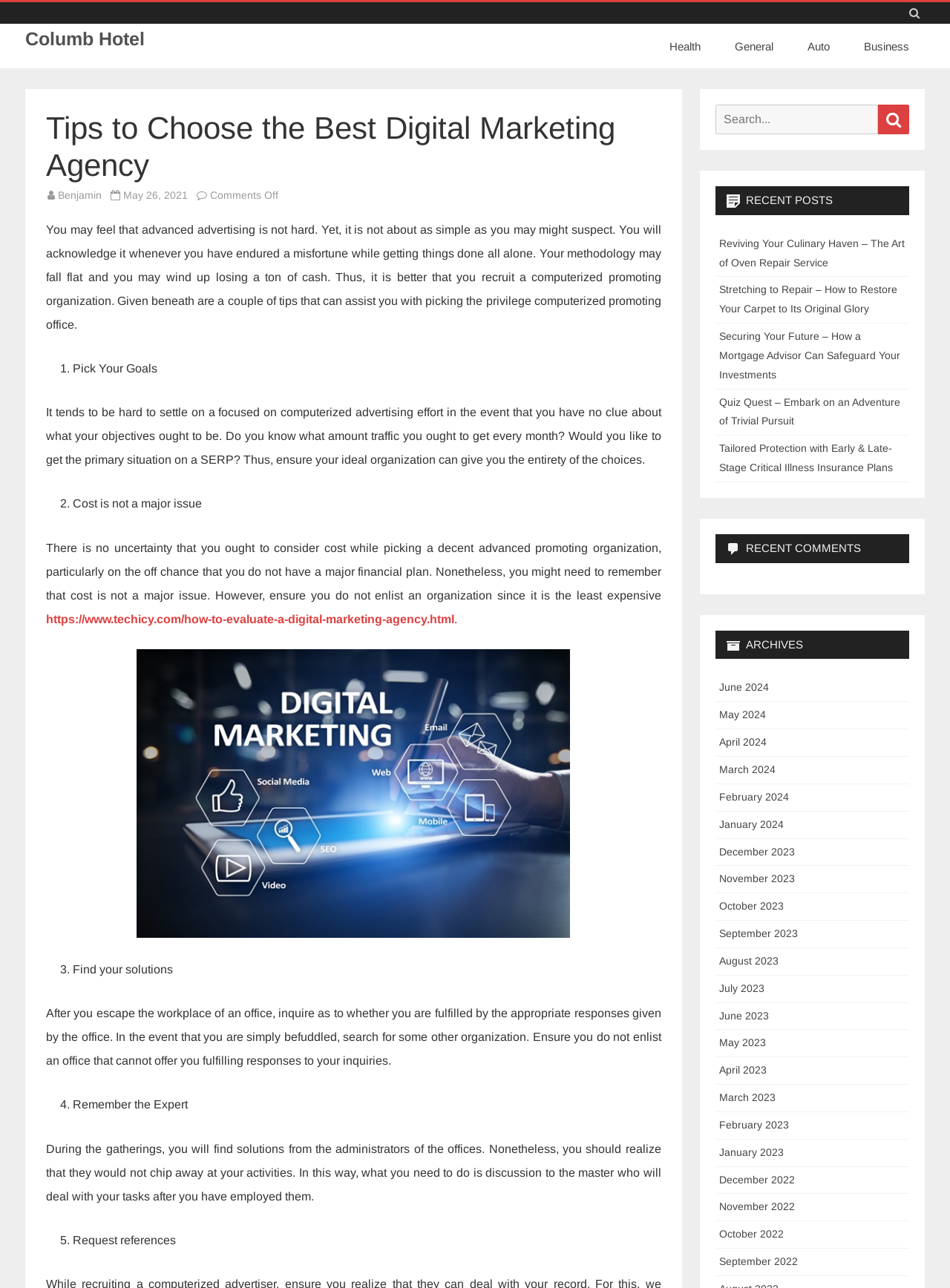What is the category of the recent post 'Reviving Your Culinary Haven – The Art of Oven Repair Service'?
Could you please answer the question thoroughly and with as much detail as possible?

The recent post 'Reviving Your Culinary Haven – The Art of Oven Repair Service' is categorized under 'Health' which is one of the categories listed at the top of the webpage.